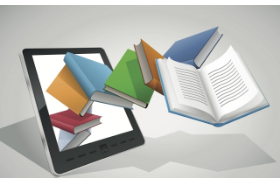Elaborate on all the features and components visible in the image.

The image depicts a creative representation of digital publishing and e-literature. Central to the illustration is a tablet device, symbolizing modern technology and digital reading. Emerging from the tablet are several books in vibrant colors, including shades of red, blue, green, and yellow, which seem to be in motion as if being released from the confines of the screen into the physical world. An open book with pages visible is also present, emphasizing the connection between traditional print media and digital formats. This visual encapsulates the concept of transforming content for the digital age, reflecting the focus on providing value-added services in the realms of publishing and content creation.